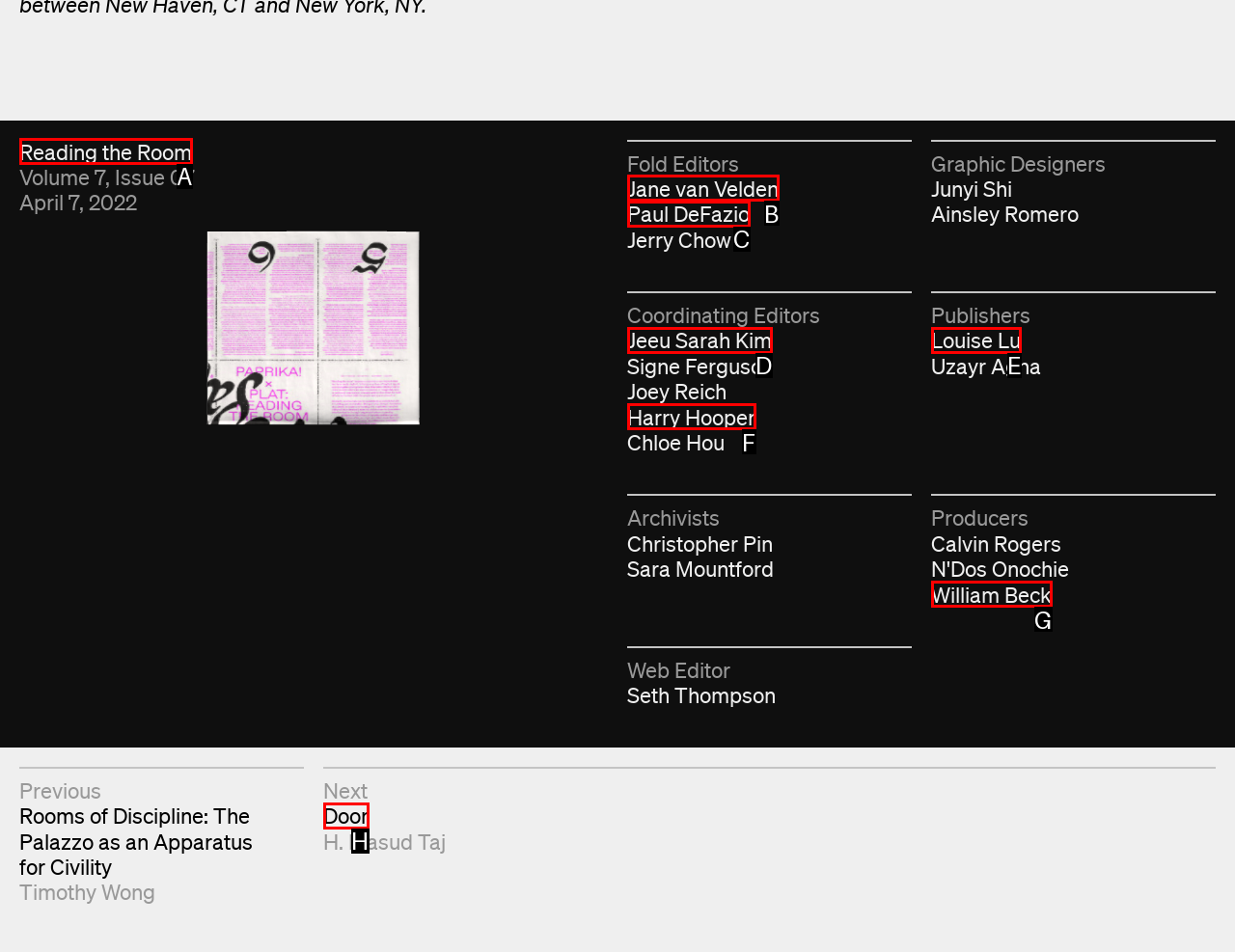Determine which option matches the element description: Harry Hooper
Reply with the letter of the appropriate option from the options provided.

F